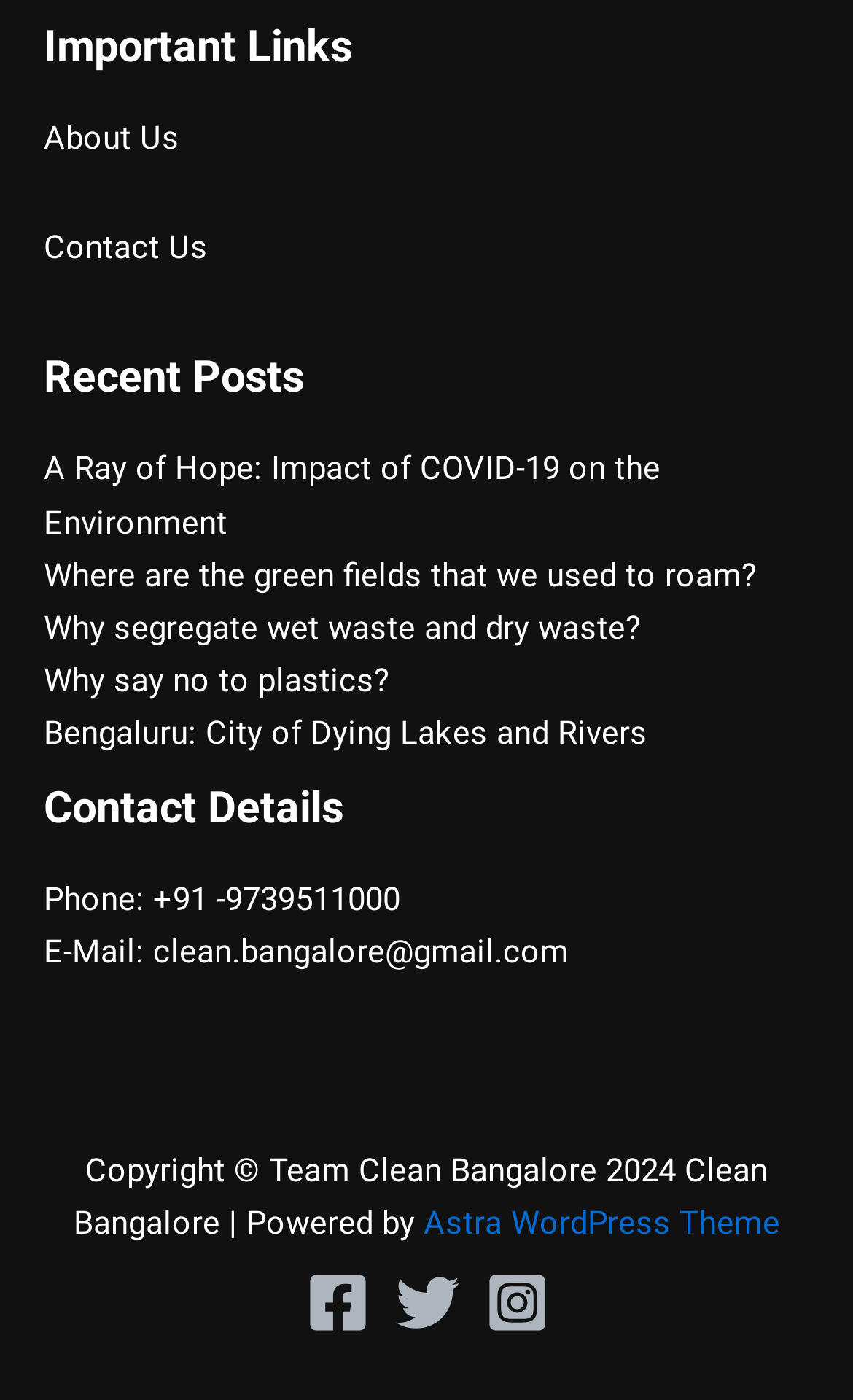How many footer widgets are there?
From the screenshot, supply a one-word or short-phrase answer.

3